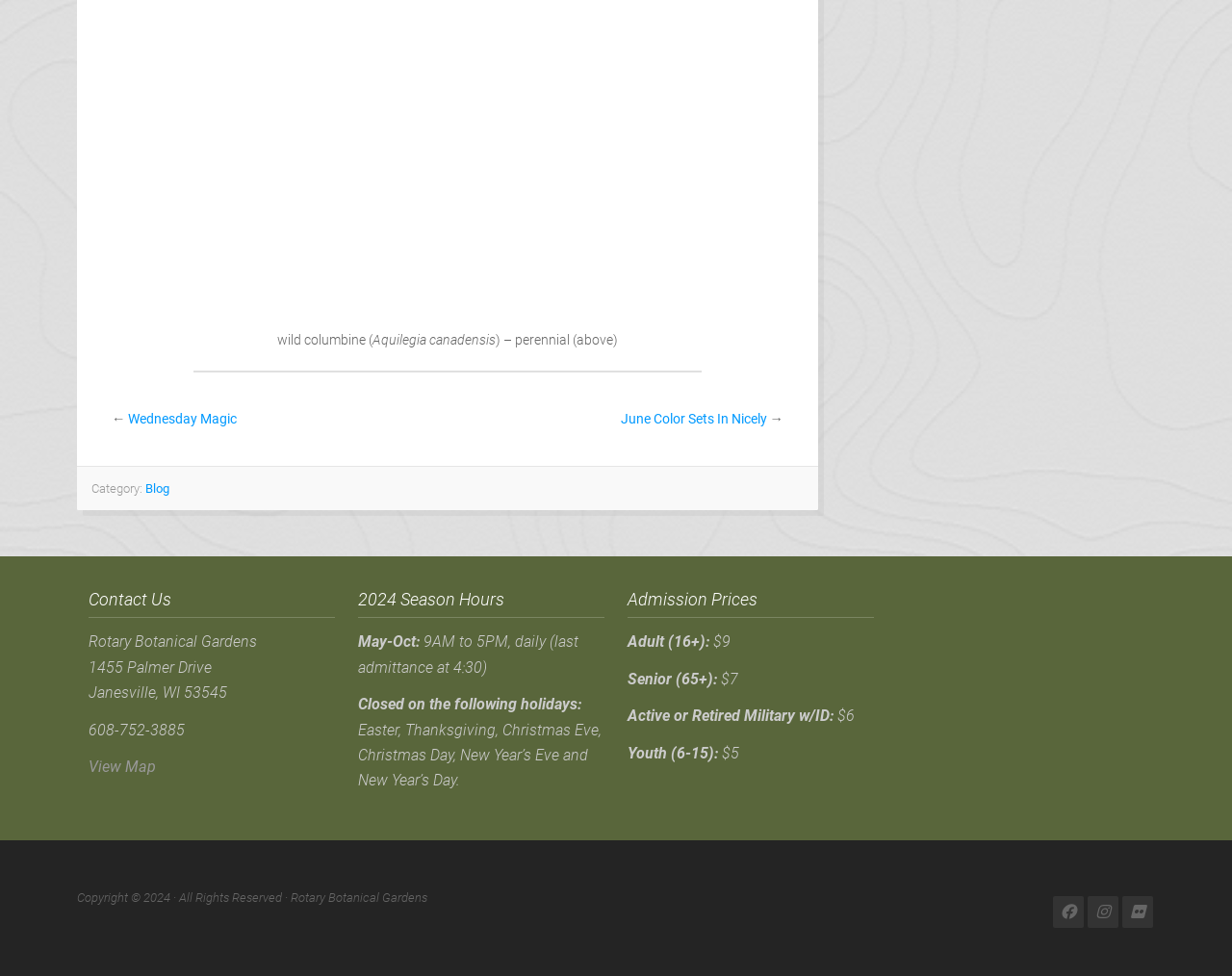Using the format (top-left x, top-left y, bottom-right x, bottom-right y), and given the element description, identify the bounding box coordinates within the screenshot: Uncategorized

None